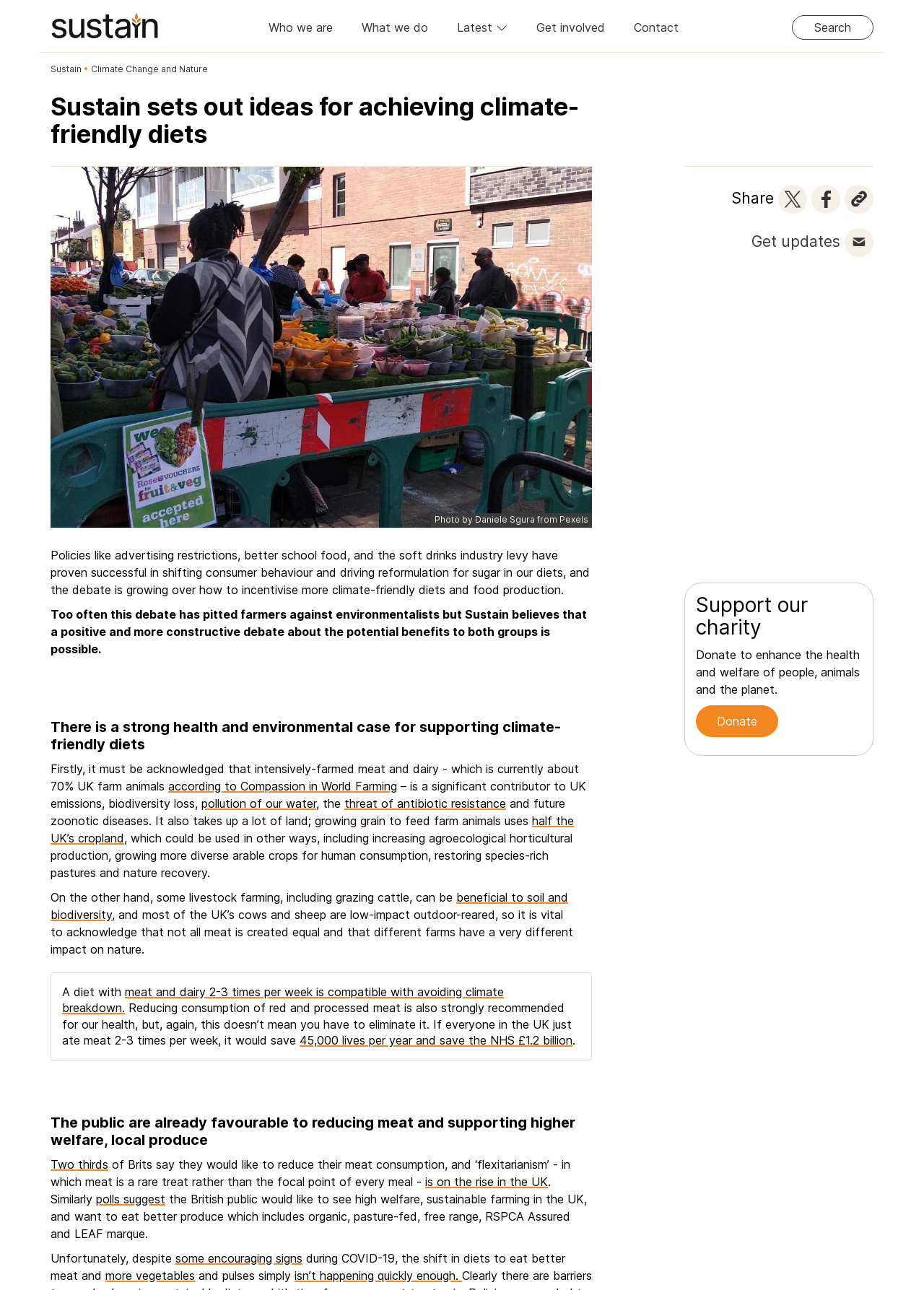Locate the bounding box coordinates of the element I should click to achieve the following instruction: "Share on Twitter".

[0.842, 0.143, 0.873, 0.166]